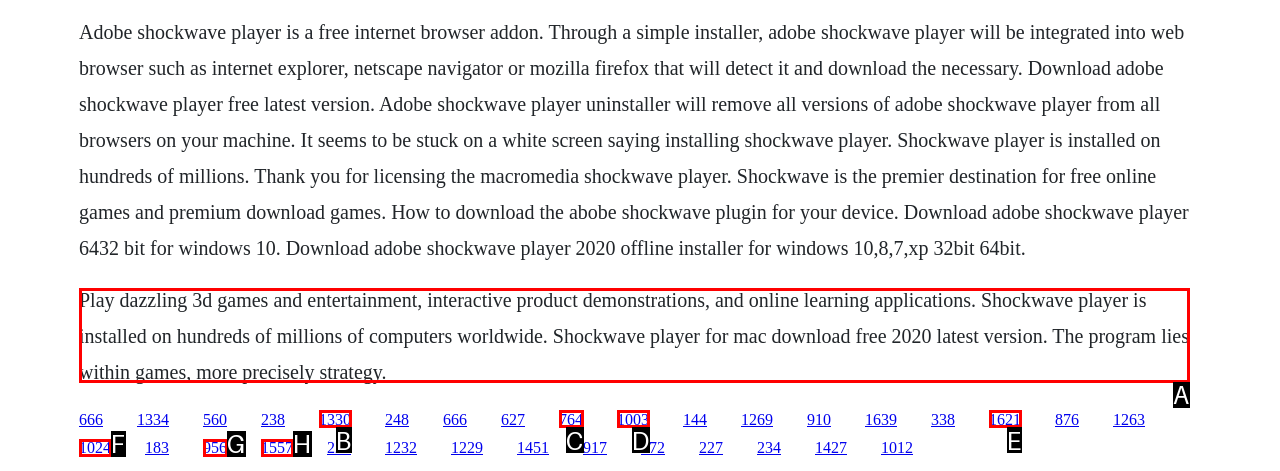Which HTML element should be clicked to perform the following task: Play 3D games and entertainment
Reply with the letter of the appropriate option.

A